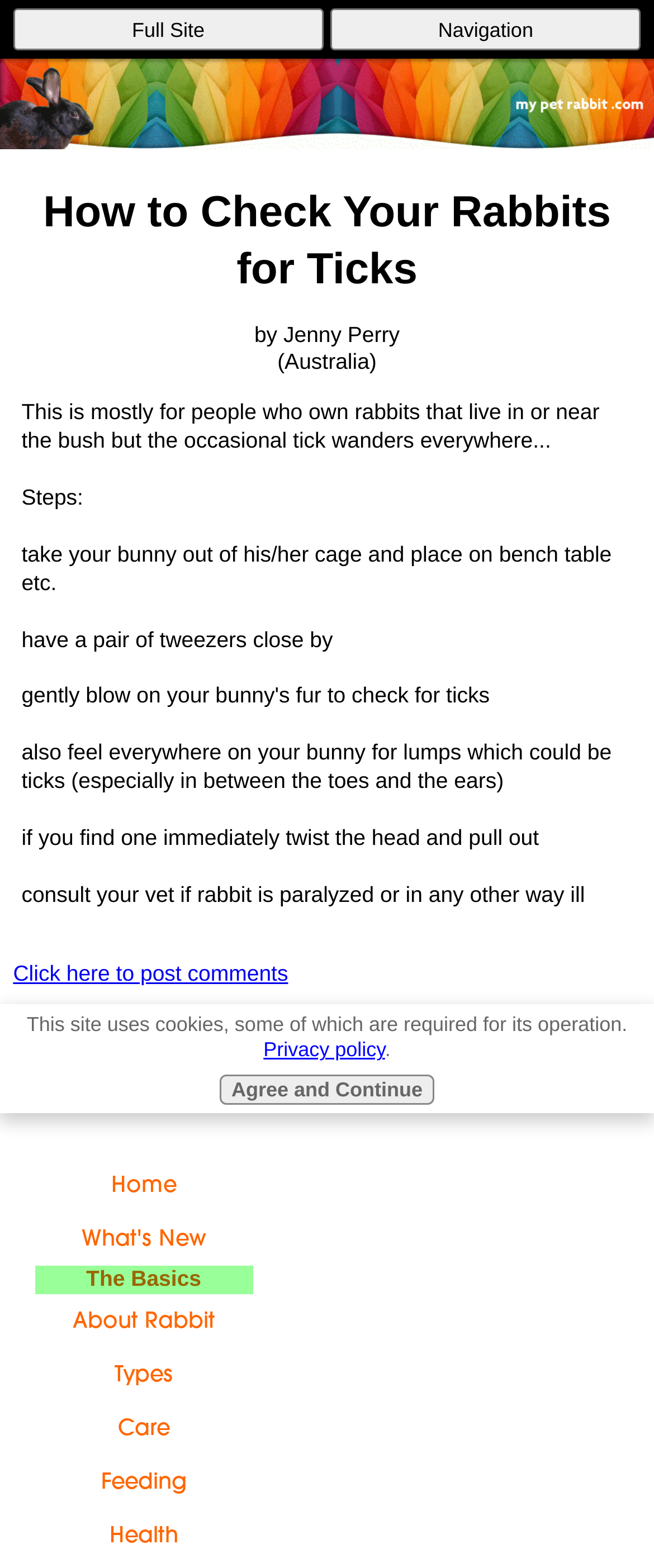Can you extract the primary headline text from the webpage?

How to Check Your Rabbits for Ticks